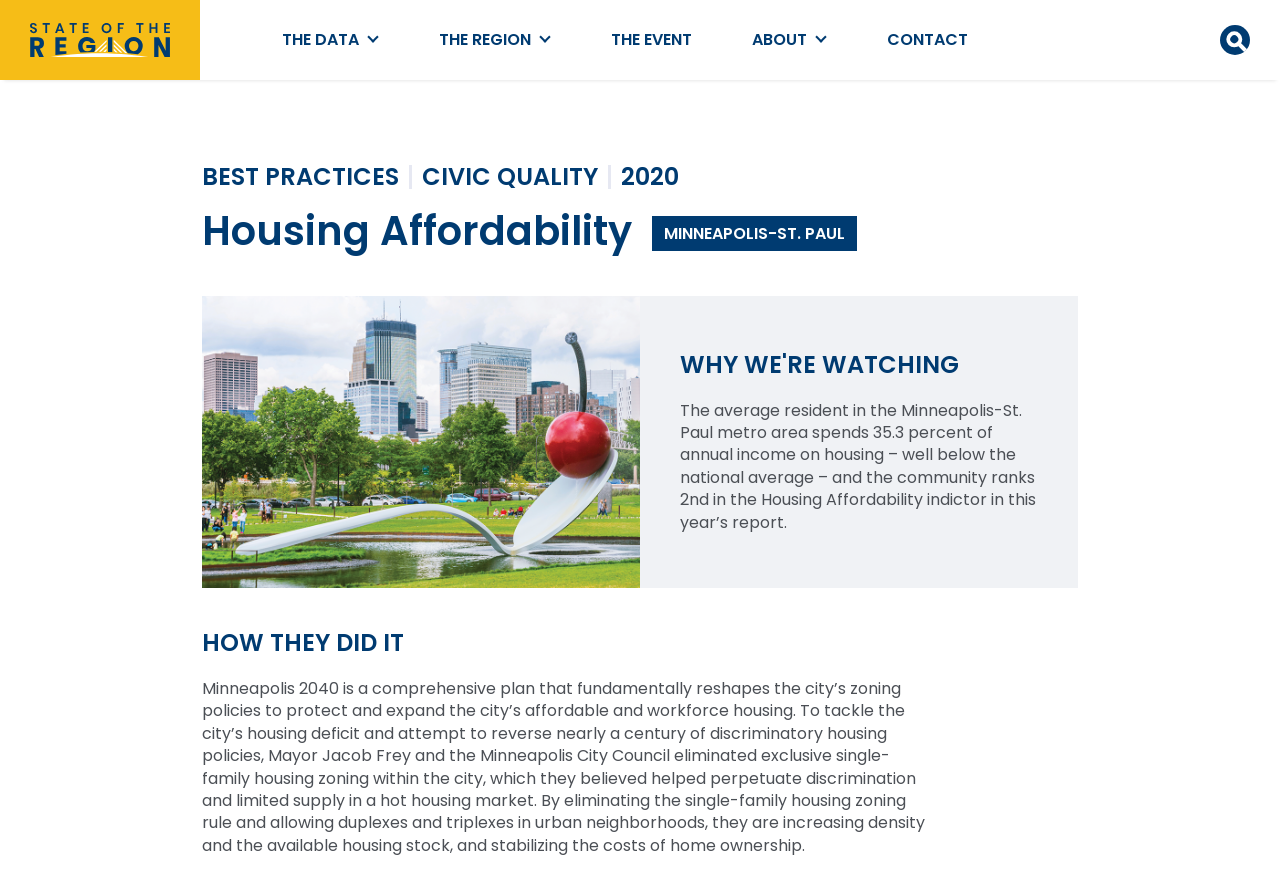Extract the text of the main heading from the webpage.

Housing AffordabilityMINNEAPOLIS-ST. PAUL